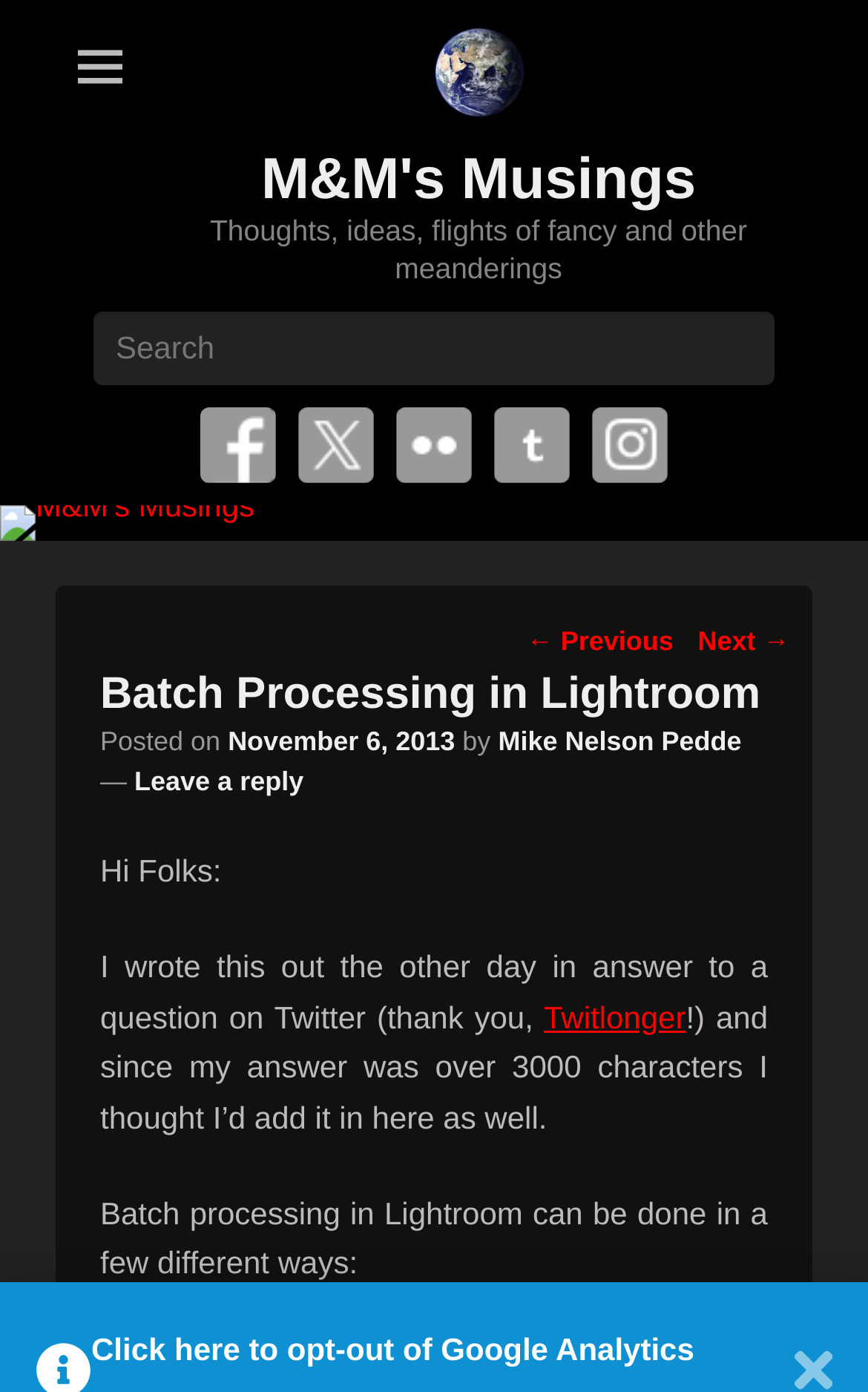What is the topic of the blog post?
By examining the image, provide a one-word or phrase answer.

Batch Processing in Lightroom